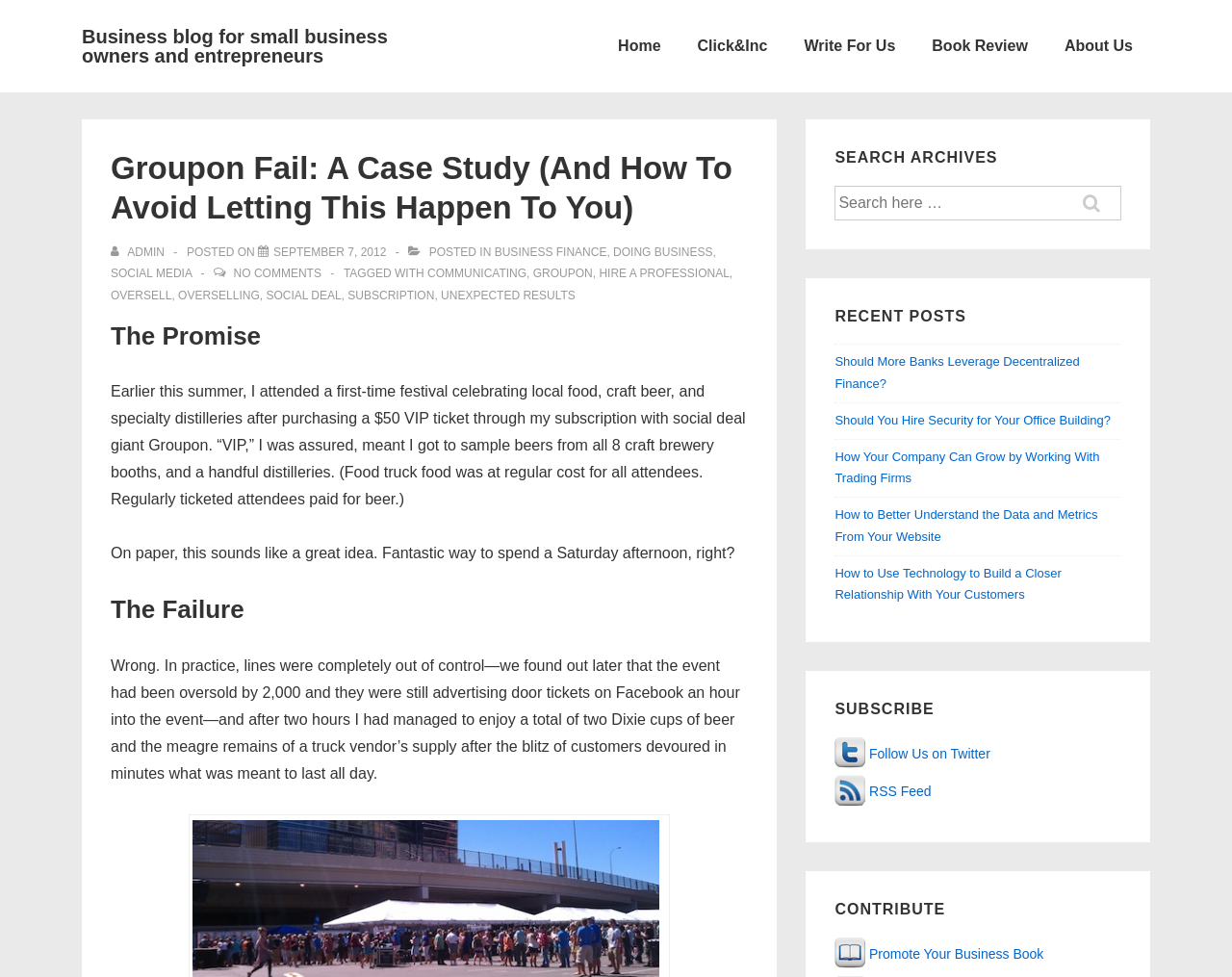Please extract the title of the webpage.

Groupon Fail: A Case Study (And How To Avoid Letting This Happen To You)